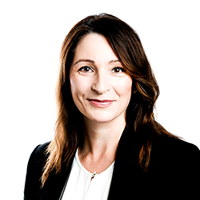Describe all the elements in the image extensively.

This image features Julia Fitzsimmons, a solicitor and partner based in Wolverhampton, United Kingdom. She is portrayed with a warm smile, exuding professionalism and approachability. Julia has long brown hair and is dressed in a black blazer over a white top, embodying a polished and confident appearance. The clean, white background emphasizes her facial features and the professional attire, conveying a sense of clarity and focus. This profile picture is likely intended to instill trust and facilitate connections on the Oratto platform, where individuals can find the right legal support.